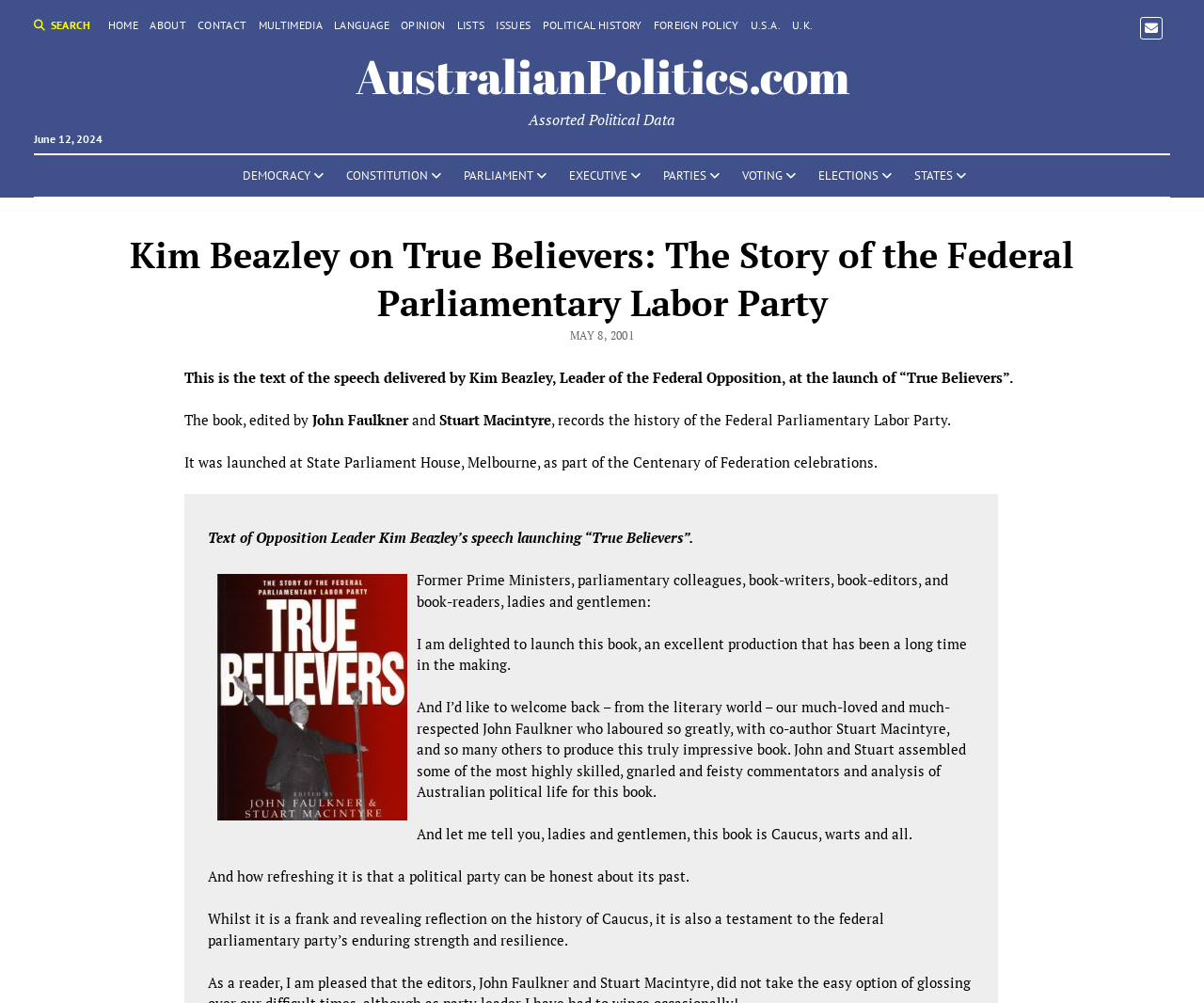Determine the bounding box coordinates of the section to be clicked to follow the instruction: "read opinion articles". The coordinates should be given as four float numbers between 0 and 1, formatted as [left, top, right, bottom].

[0.333, 0.017, 0.37, 0.034]